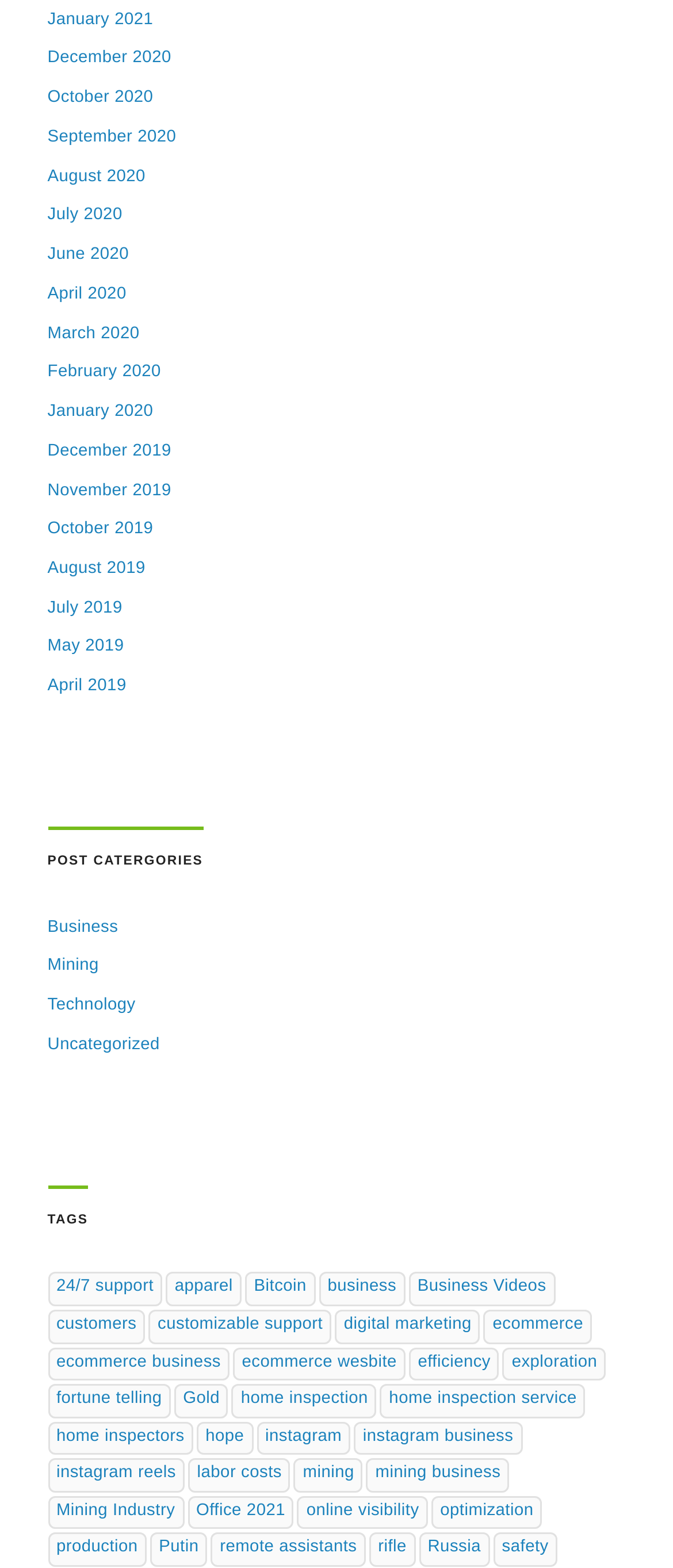Provide the bounding box coordinates of the HTML element described by the text: "labor costs". The coordinates should be in the format [left, top, right, bottom] with values between 0 and 1.

[0.28, 0.93, 0.432, 0.952]